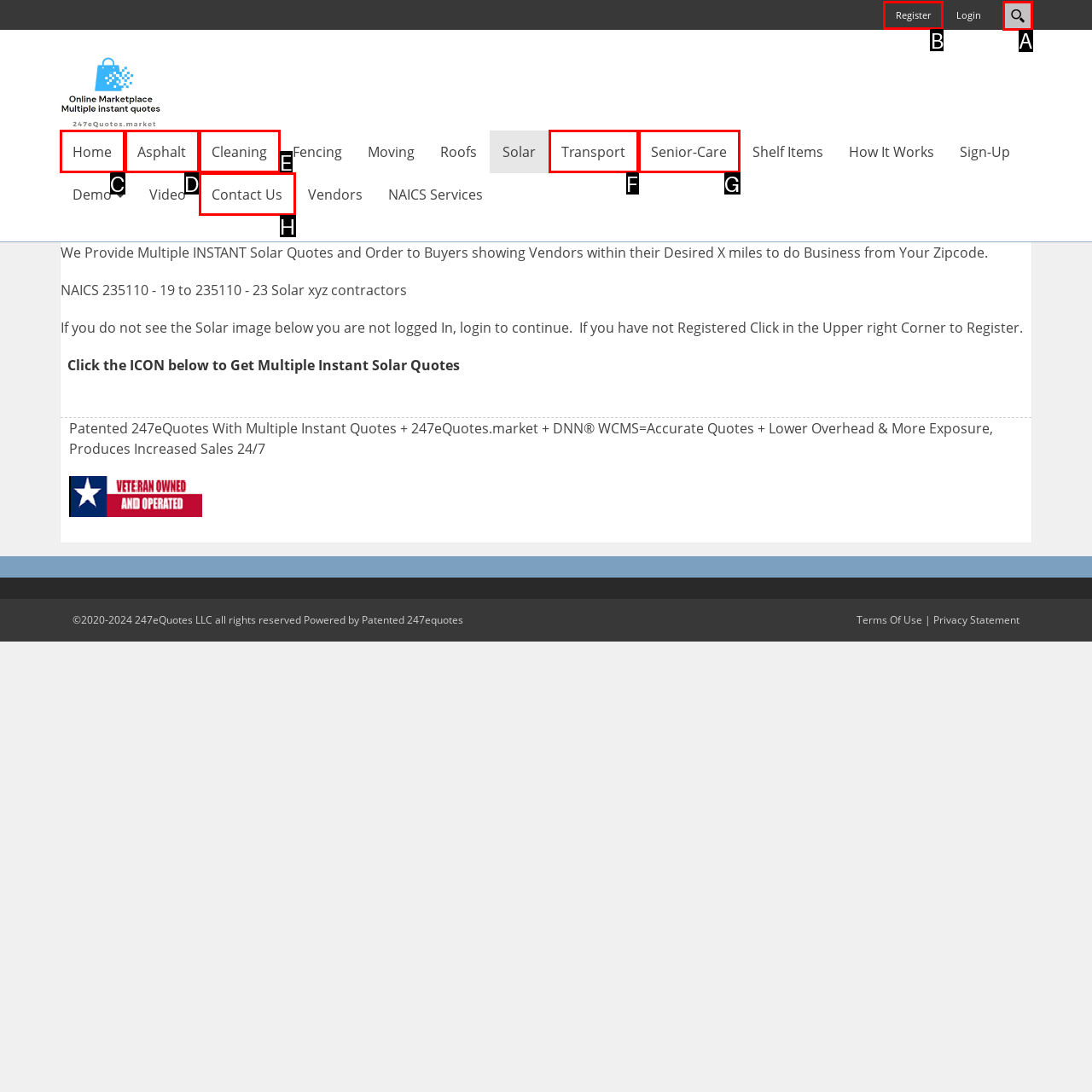Point out which UI element to click to complete this task: register
Answer with the letter corresponding to the right option from the available choices.

B